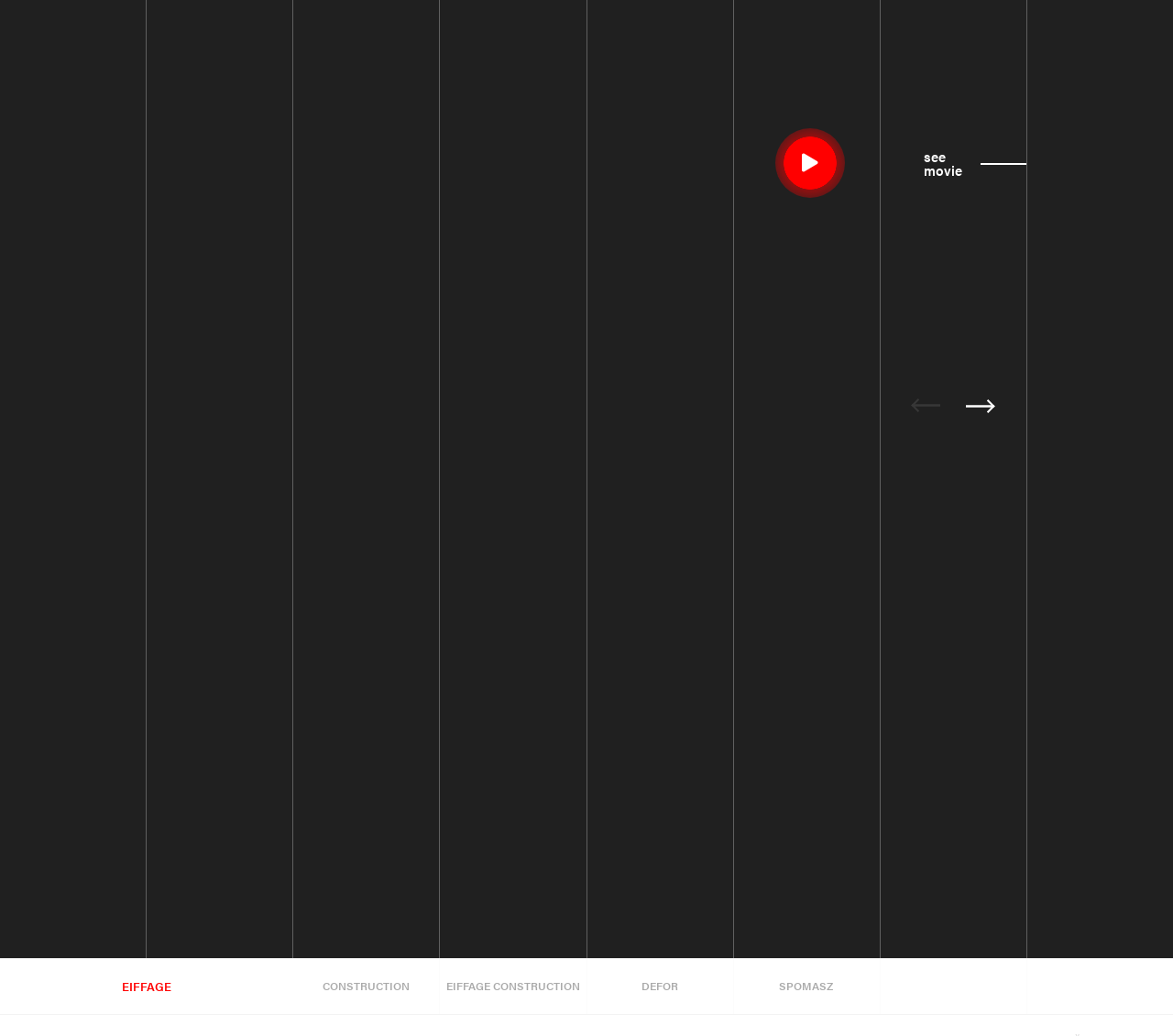Based on the image, provide a detailed response to the question:
What is the text on the link next to the 'Back' button?

The link next to the 'Back' button has the text 'See all references' and is located within the bounding box of [0.125, 0.62, 0.252, 0.638].